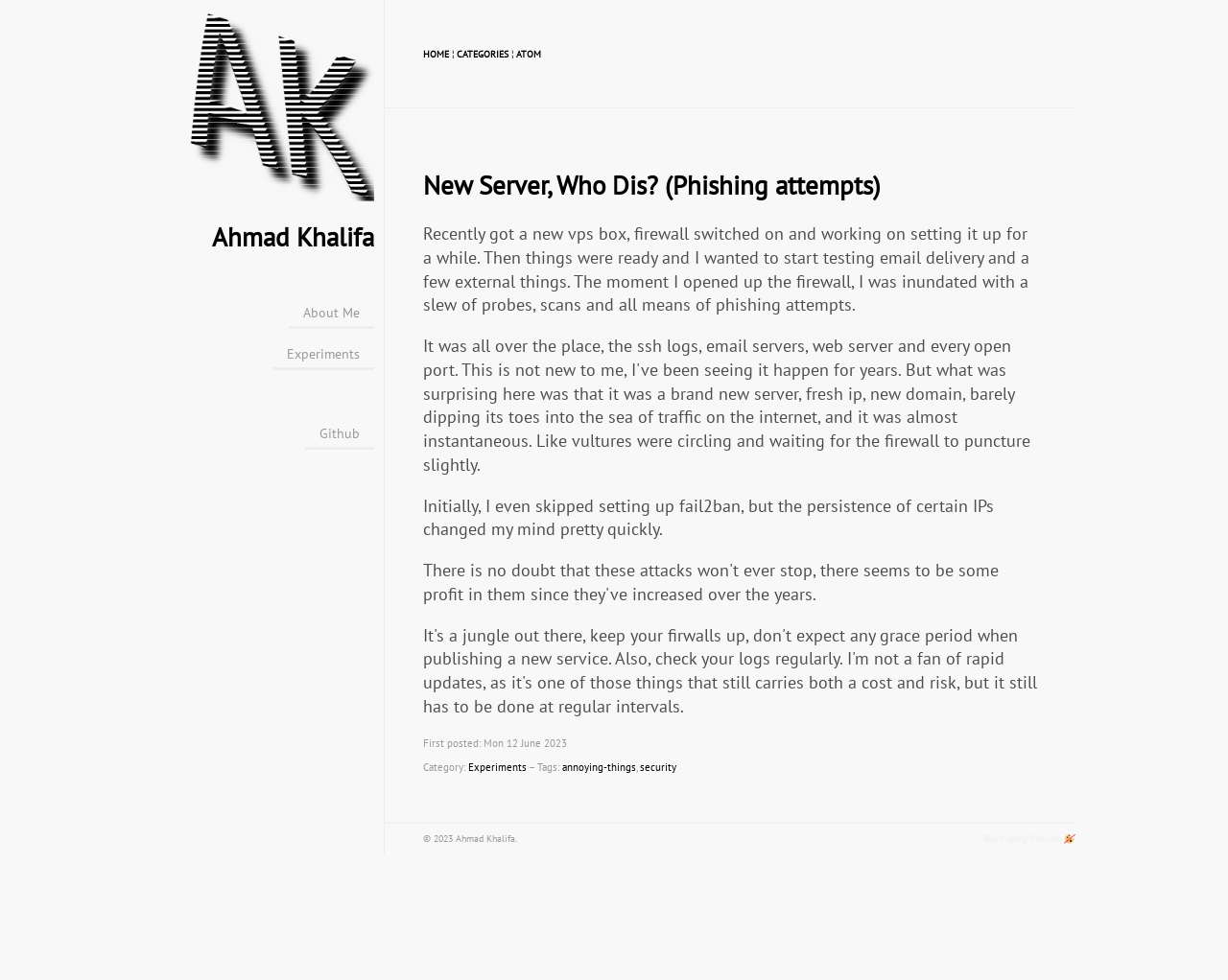Your task is to find and give the main heading text of the webpage.

New Server, Who Dis? (Phishing attempts)